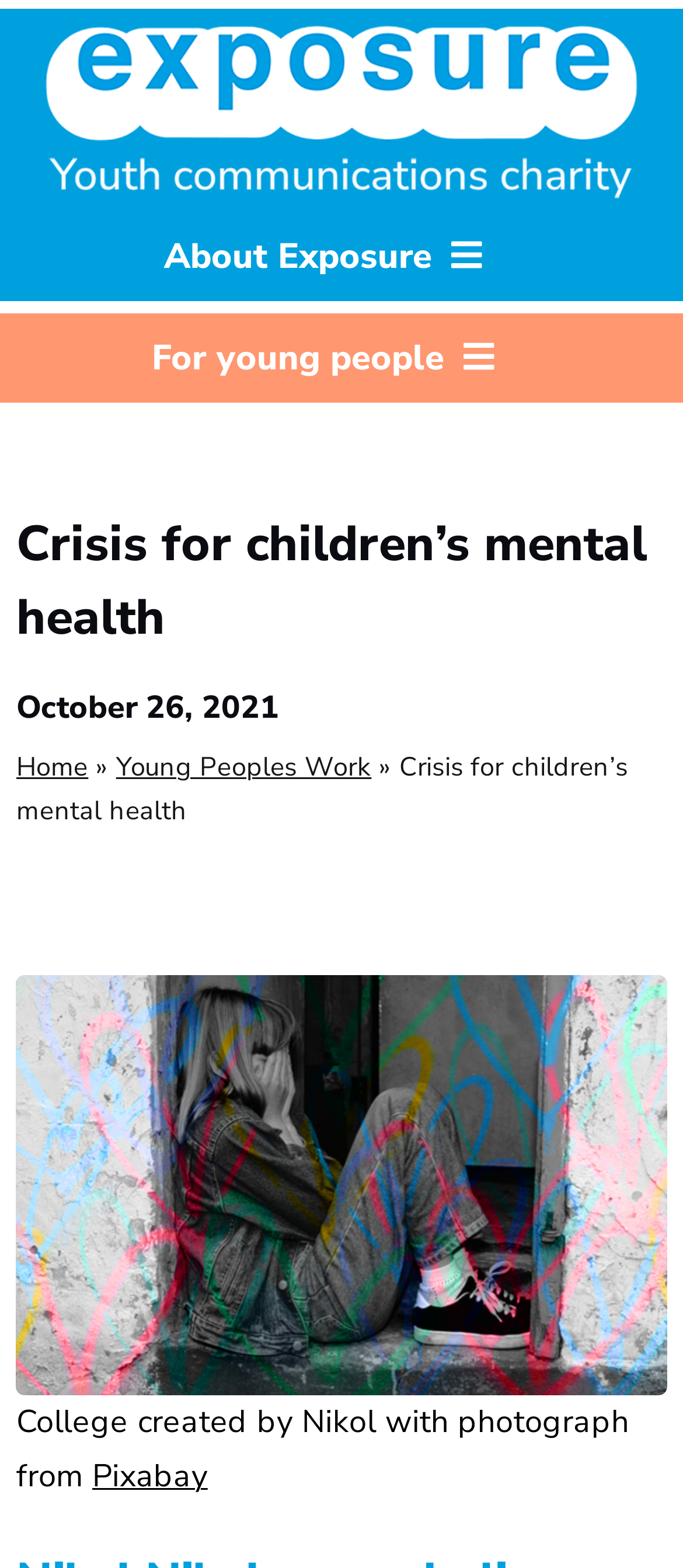Provide a brief response to the question using a single word or phrase: 
How many navigation menus are there?

2